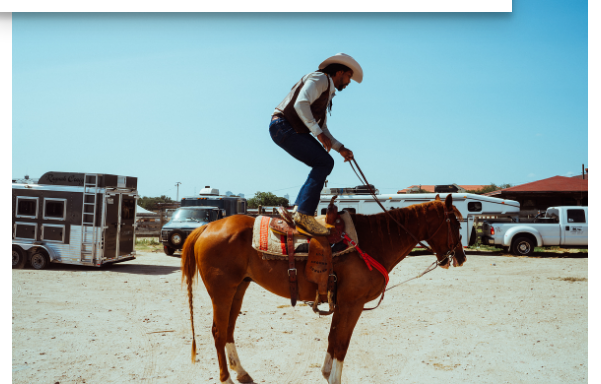Analyze the image and describe all the key elements you observe.

A skilled horse rider, dressed in a cowboy hat and western attire, expertly balances on a brown horse in a dusty arena. The rider is focused and poised, demonstrating equestrian prowess as they navigate the horse, which features a colorful saddle adorned with sparkly reins. In the background, several horse trailers and parked vehicles hint at an active equestrian event, with a blue sky overhead, adding to the vibrant outdoor atmosphere. This scene captures the essence of western riding culture, showcasing the connection between horse and rider in a rural setting.